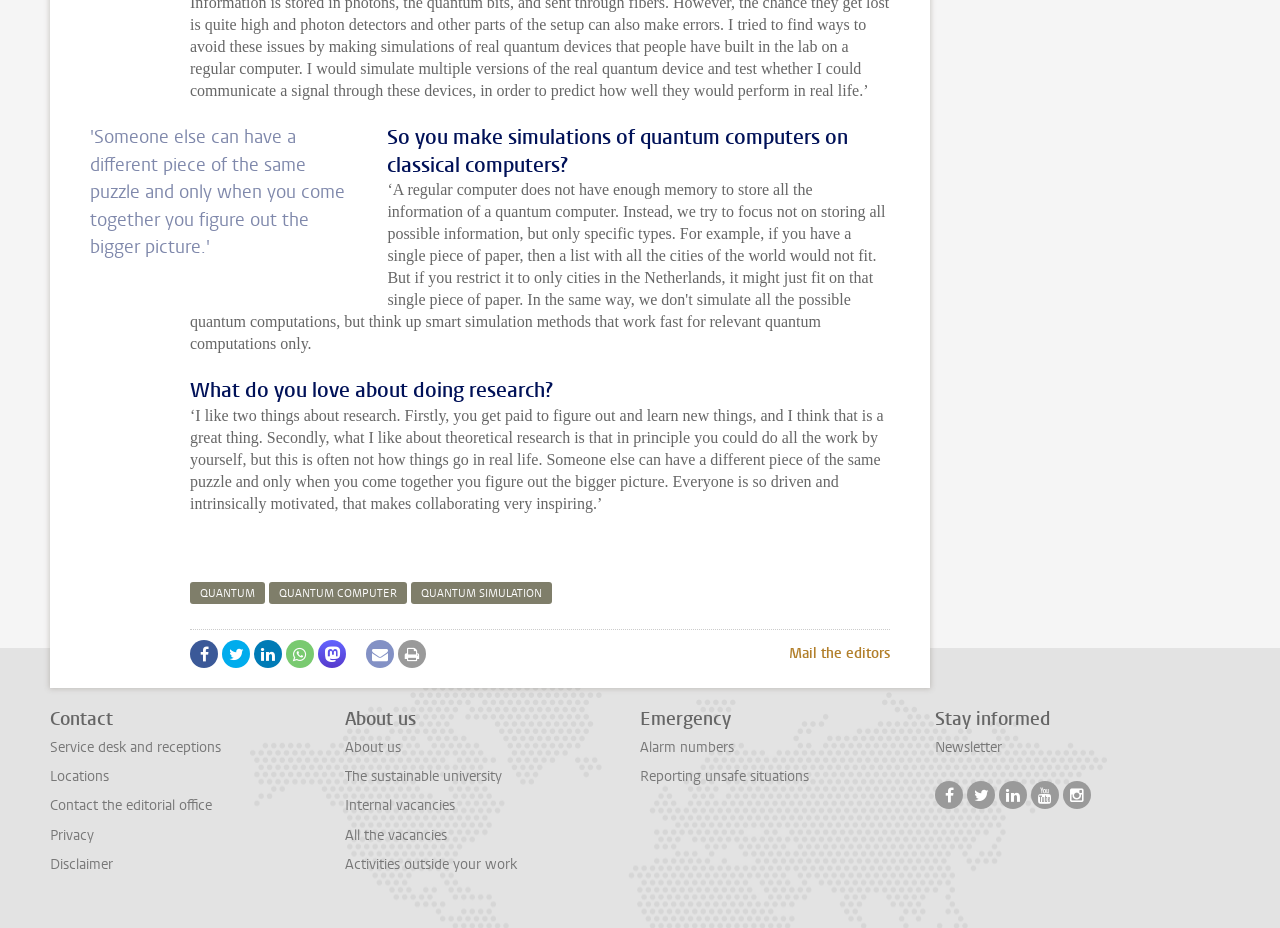Pinpoint the bounding box coordinates of the element that must be clicked to accomplish the following instruction: "Click on the 'QUANTUM' link". The coordinates should be in the format of four float numbers between 0 and 1, i.e., [left, top, right, bottom].

[0.148, 0.627, 0.207, 0.65]